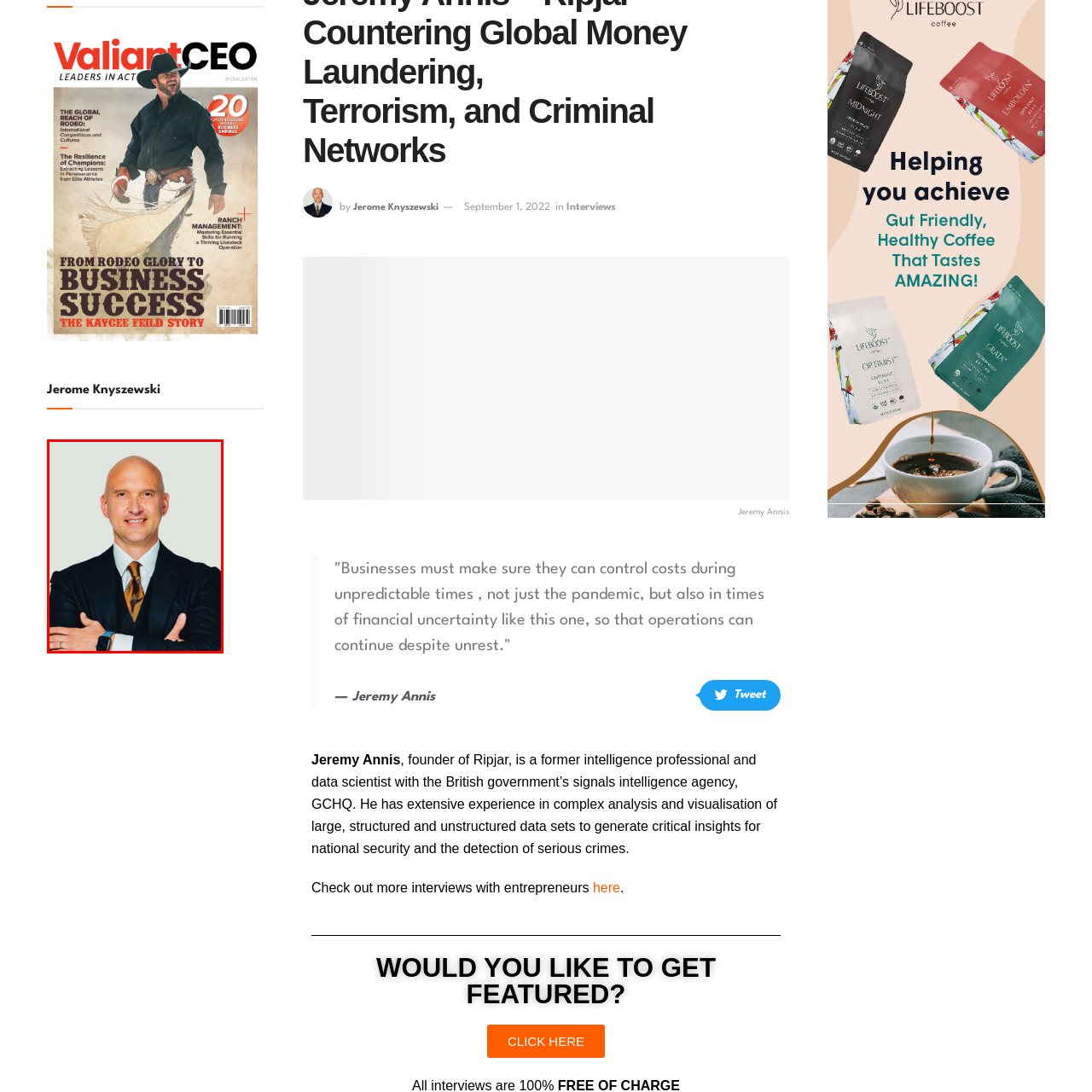What color is Jerome's suit?
Observe the image within the red bounding box and respond to the question with a detailed answer, relying on the image for information.

The caption explicitly states that Jerome is dressed in a sharp black suit, which suggests that the color of his suit is black.